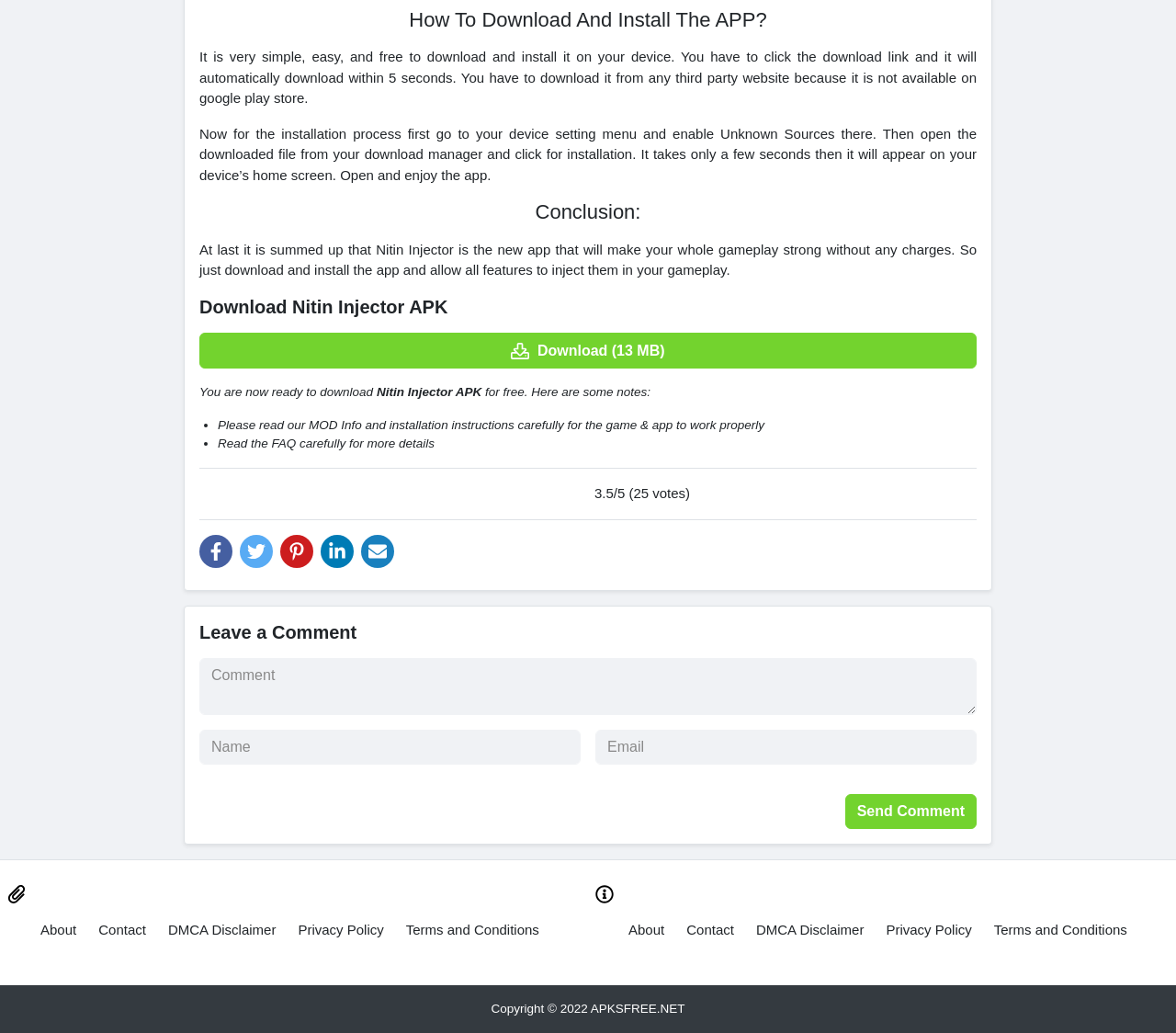Identify the bounding box coordinates of the clickable region to carry out the given instruction: "Click the facebook link".

[0.17, 0.518, 0.198, 0.55]